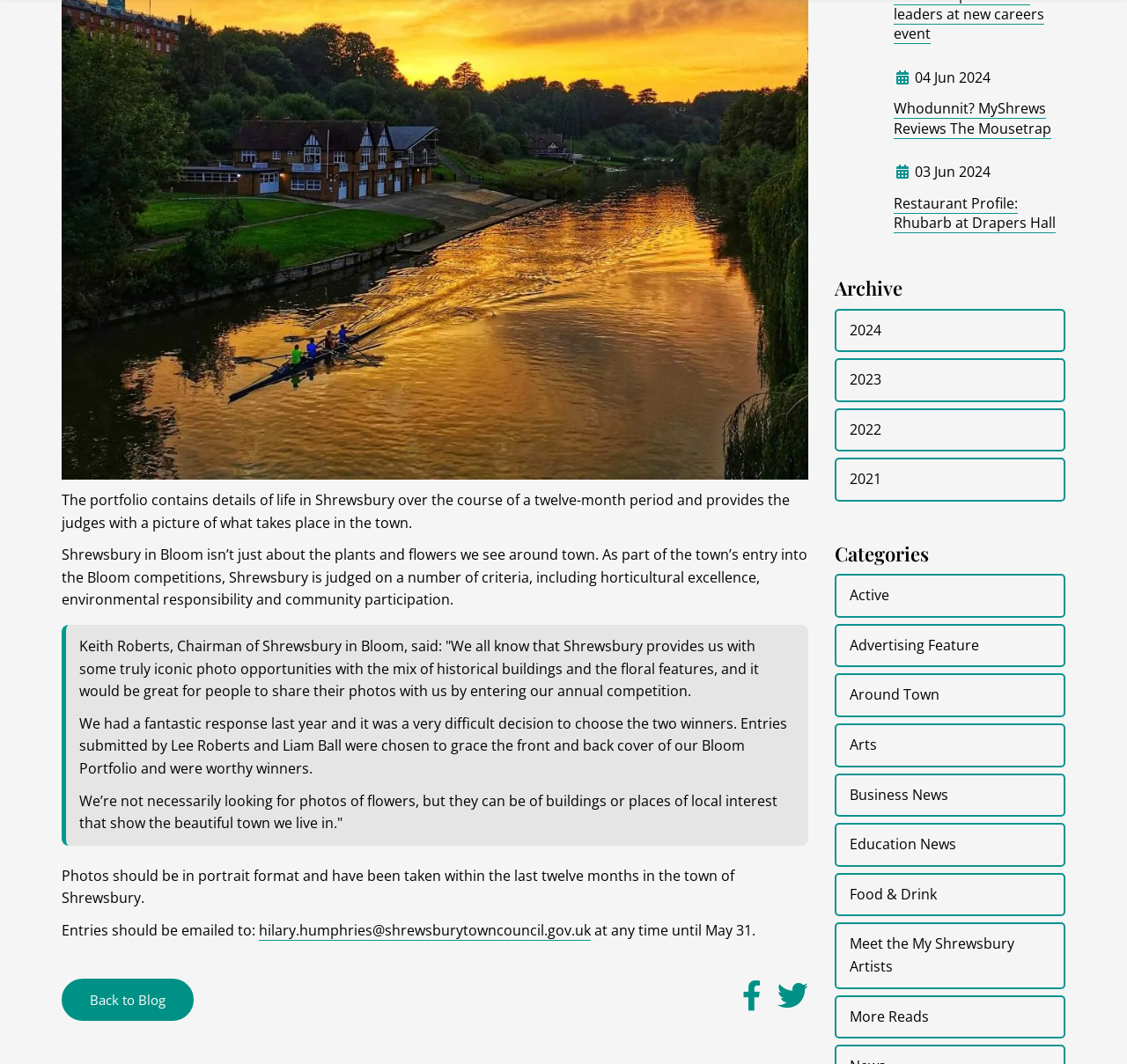What is the deadline for submitting photos?
Respond with a short answer, either a single word or a phrase, based on the image.

May 31